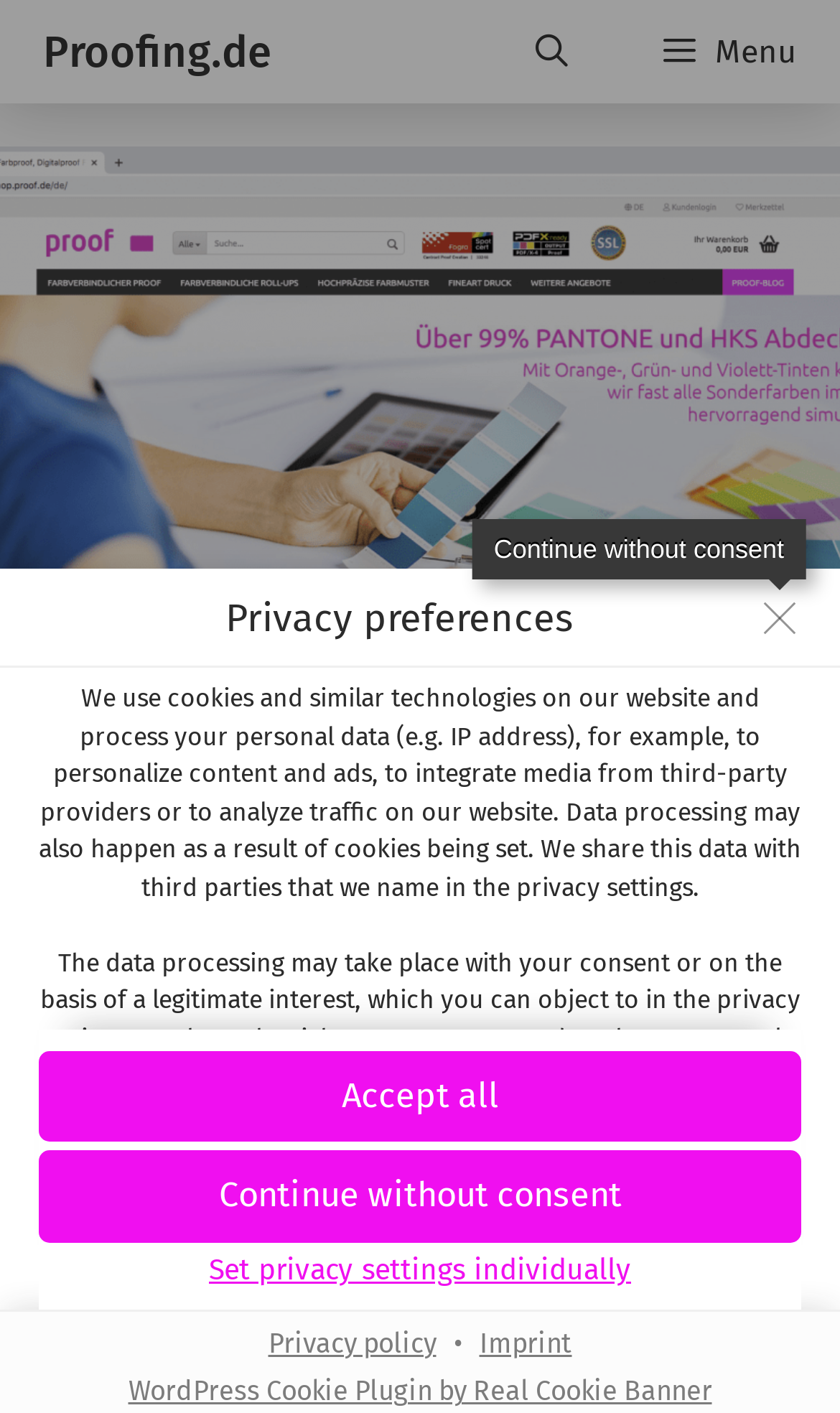Bounding box coordinates are to be given in the format (top-left x, top-left y, bottom-right x, bottom-right y). All values must be floating point numbers between 0 and 1. Provide the bounding box coordinate for the UI element described as: Menu

[0.733, 0.0, 1.0, 0.073]